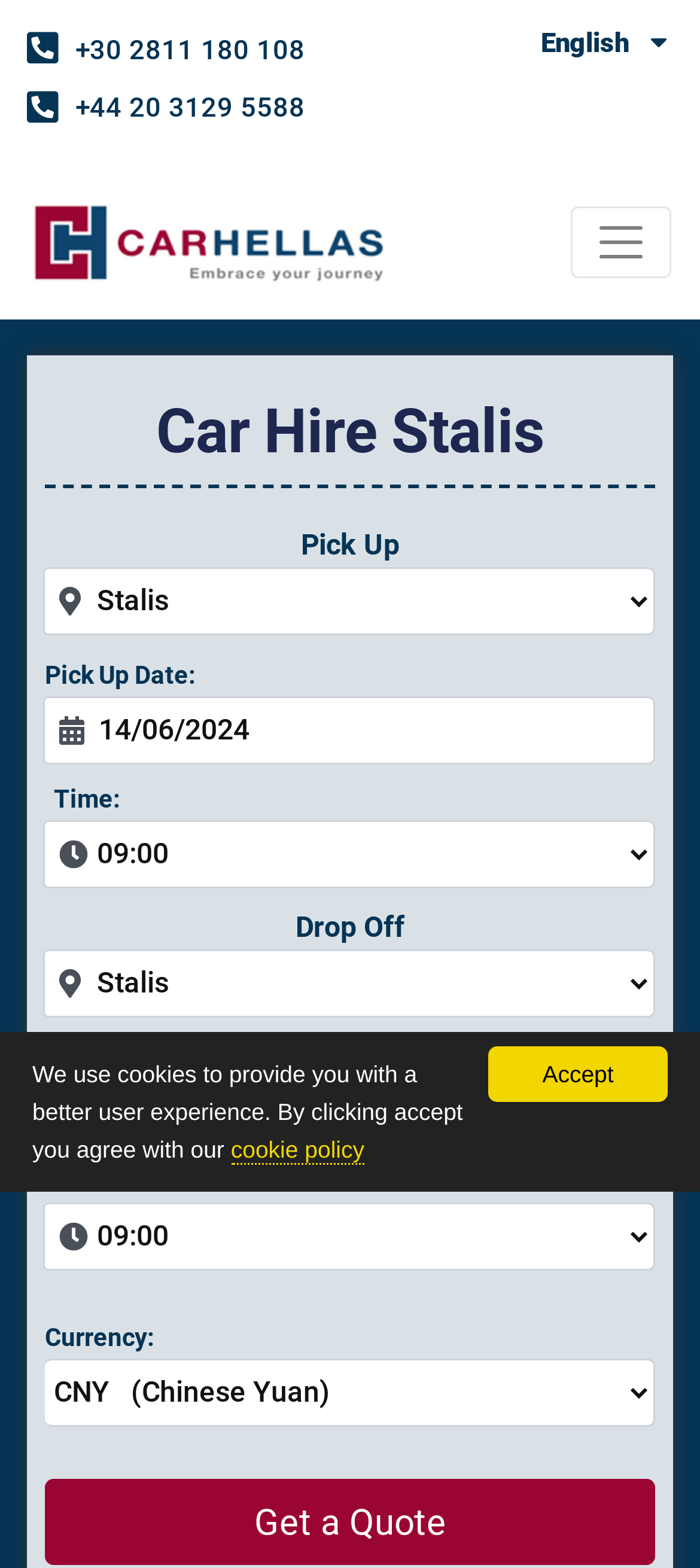Show me the bounding box coordinates of the clickable region to achieve the task as per the instruction: "Choose a pick-up location".

[0.126, 0.361, 0.936, 0.405]